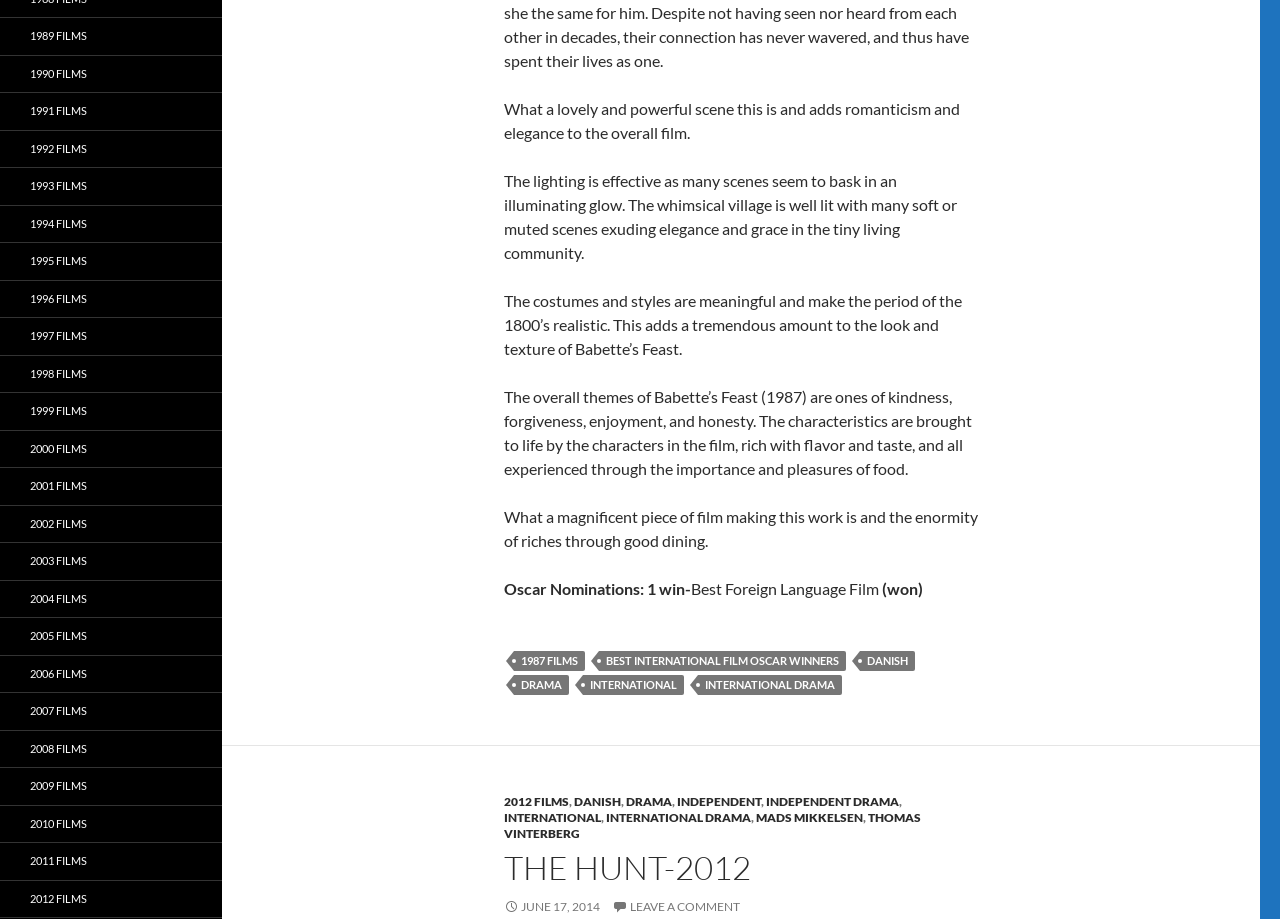What is the year of the film The Hunt?
Refer to the screenshot and deliver a thorough answer to the question presented.

The heading 'THE HUNT-2012' suggests that the year of the film The Hunt is 2012.